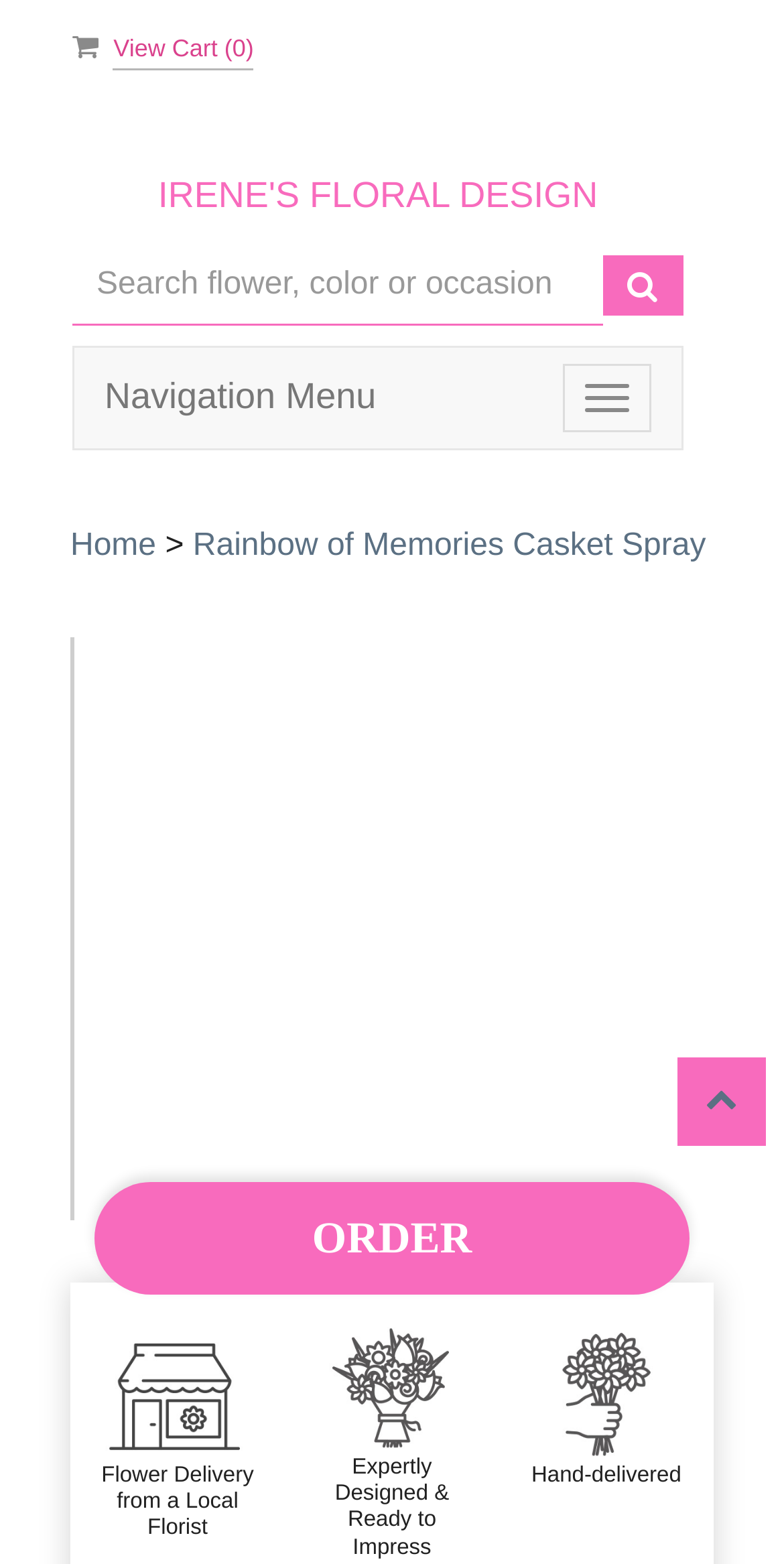Explain the contents of the webpage comprehensively.

The webpage is about Irene's Floral Design, a florist in St Louis, MO, and specifically features the "Rainbow of Memories Casket Spray" product. 

At the top left, there is a link to the website's homepage, labeled "Home". Next to it, there is a navigation menu toggle button. 

Below the navigation menu, there is a prominent heading that reads "IRENE'S FLORAL DESIGN". 

On the top right, there is a view cart button with a count of items in parentheses. 

In the main content area, there is a search bar with a text input field and a button. 

Below the search bar, there is a large section dedicated to the "Rainbow of Memories Casket Spray" product. This section features three images, each accompanied by a brief description. The descriptions are "Flower Delivery from a Local Florist", "Expertly Designed & Ready to Impress", and "Hand-delivered". 

At the bottom of the page, there is a call-to-action button to "ORDER" the product. On the right side of the page, near the bottom, there is a social media link represented by an icon.